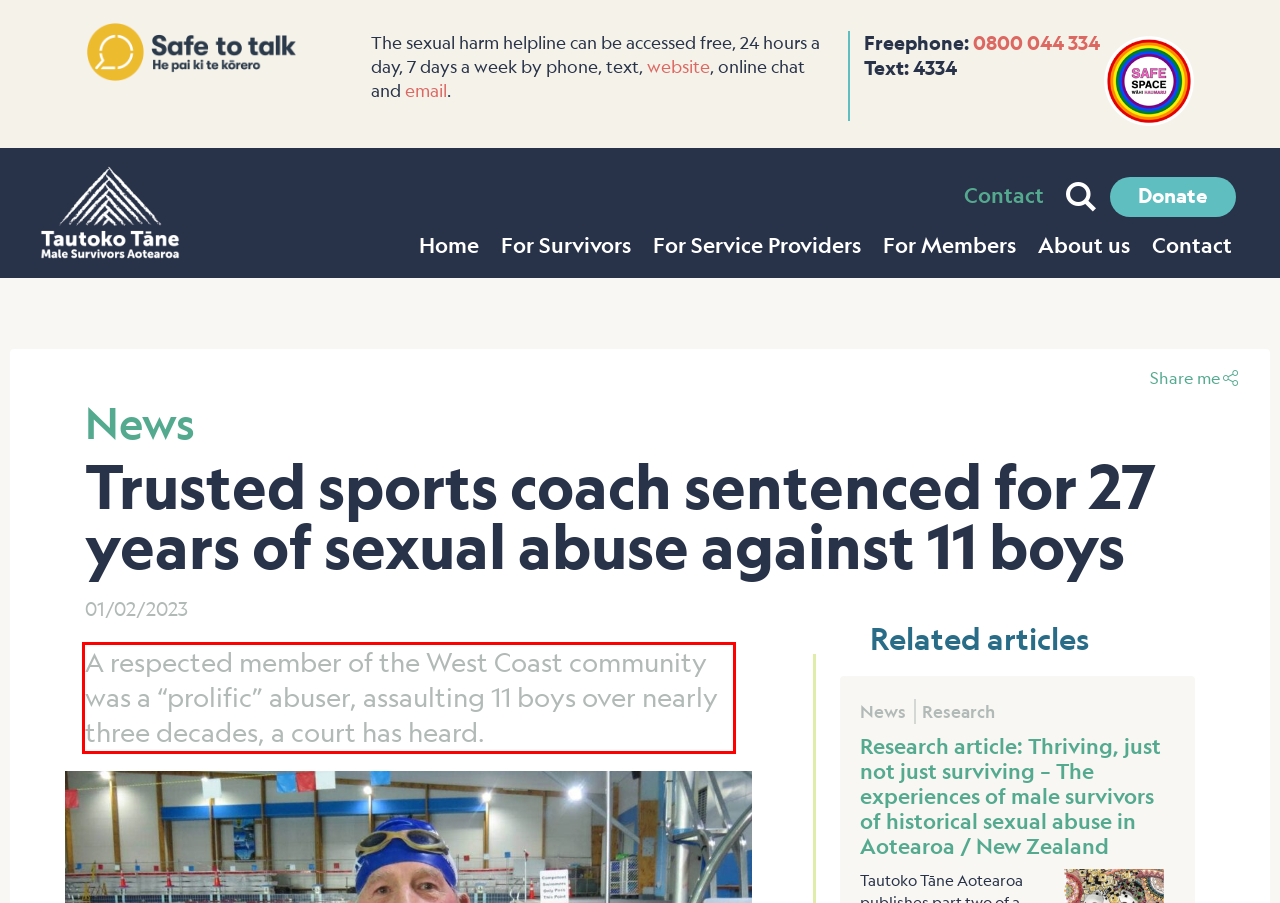Given a screenshot of a webpage with a red bounding box, extract the text content from the UI element inside the red bounding box.

A respected member of the West Coast community was a “prolific” abuser, assaulting 11 boys over nearly three decades, a court has heard.